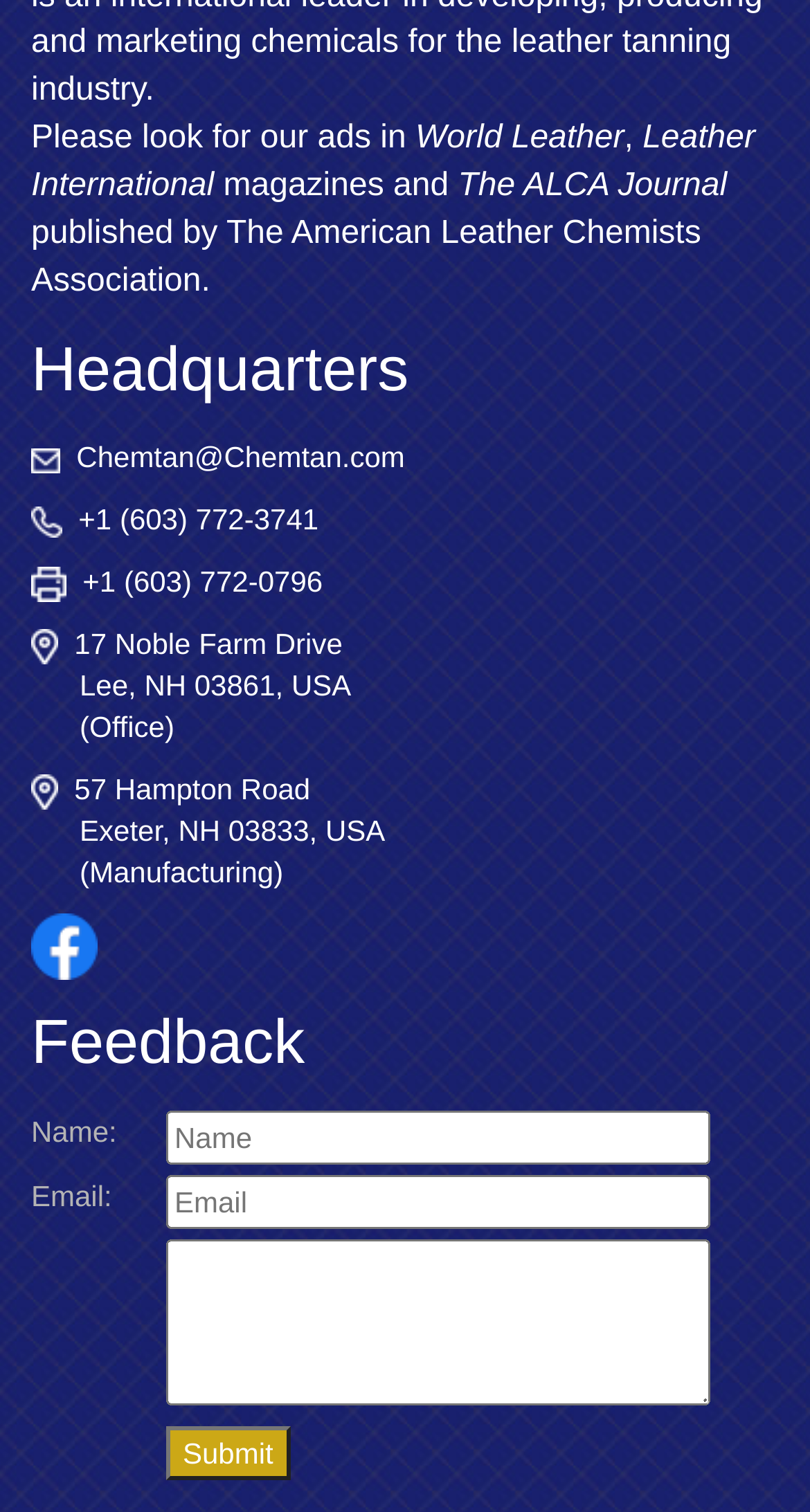Using the given element description, provide the bounding box coordinates (top-left x, top-left y, bottom-right x, bottom-right y) for the corresponding UI element in the screenshot: The ALCA Journal

[0.565, 0.111, 0.897, 0.135]